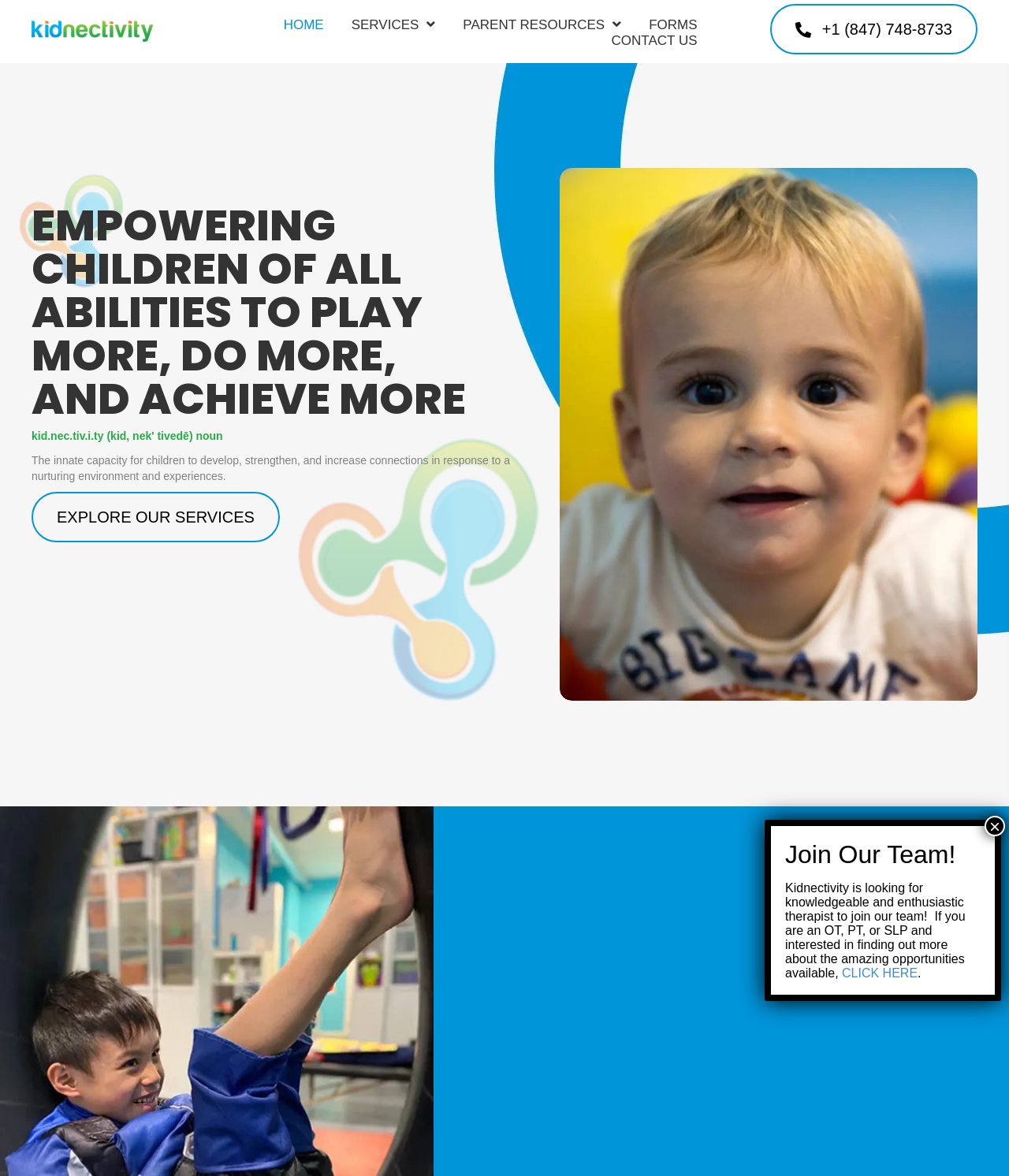Identify the bounding box for the UI element specified in this description: "+1 (847) 748-8733". The coordinates must be four float numbers between 0 and 1, formatted as [left, top, right, bottom].

[0.764, 0.003, 0.969, 0.046]